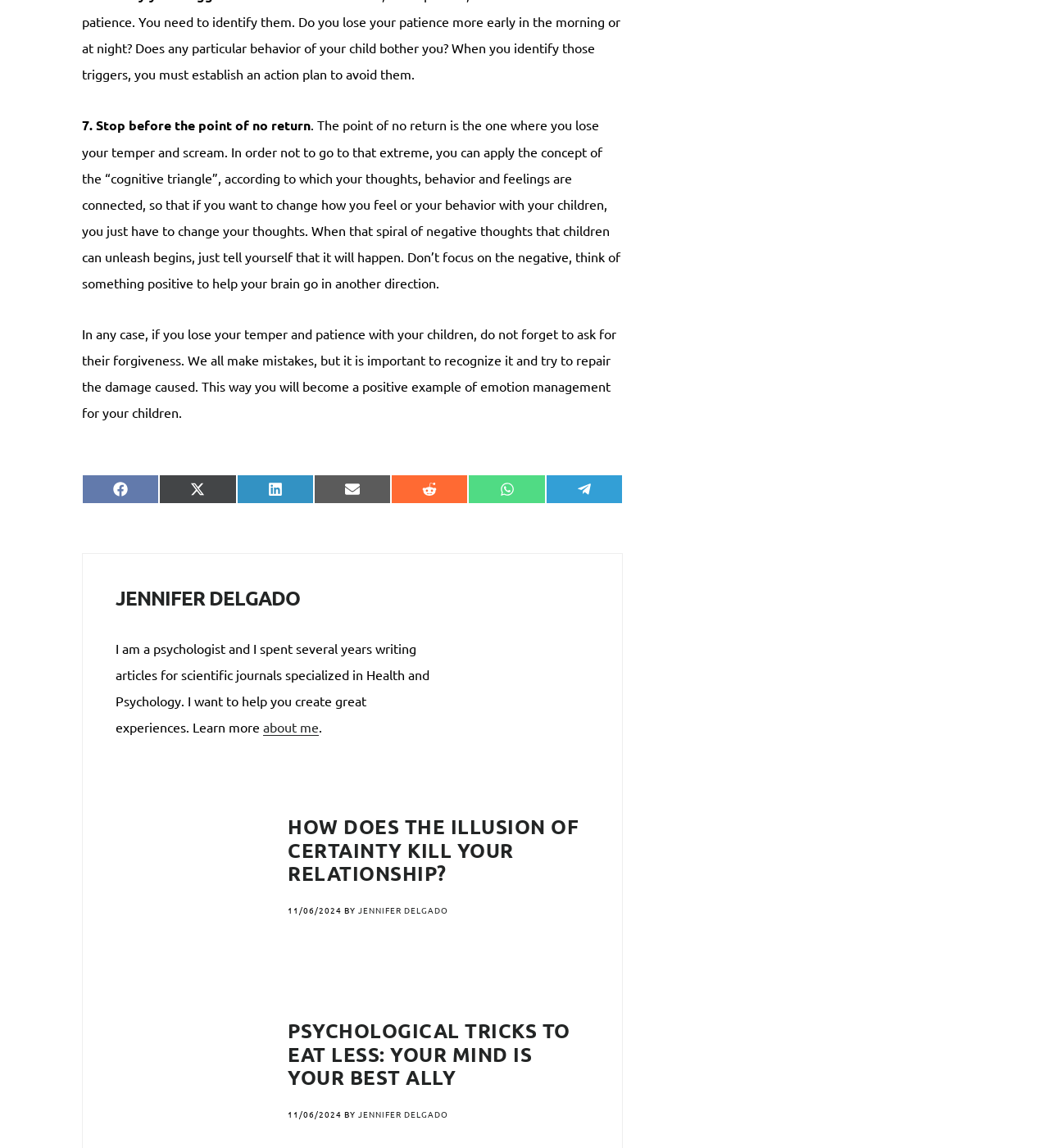How many social media platforms can you share the article on?
Please provide a comprehensive answer based on the visual information in the image.

The number of social media platforms that the article can be shared on can be determined by counting the number of links in the footer section, which are 'SHARE ON FACEBOOK', 'SHARE ON X (TWITTER)', 'SHARE ON LINKEDIN', 'SHARE ON EMAIL', 'SHARE ON REDDIT', 'SHARE ON WHATSAPP', 'SHARE ON TELEGRAM'.